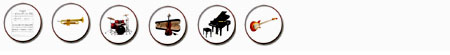Describe the scene in the image with detailed observations.

This image showcases a series of musical instrument icons, each encircled to emphasize their significance. The first icon represents a trumpet, recognizable by its distinctive shape and bell. Next, a drum set is depicted, featuring drums and cymbals, symbolizing rhythm and percussion. Following this is a grand piano, elegantly illustrated to highlight its keys and body, representing classical music compositions. The fourth icon features a classic guitar, instantly identifiable by its shape and strings. Together, these icons celebrate the diversity of musical instruments, reflecting various genres and styles of music that artists and enthusiasts might explore. The overall design is modern and visually appealing, making it a fitting representation of a music-themed platform.